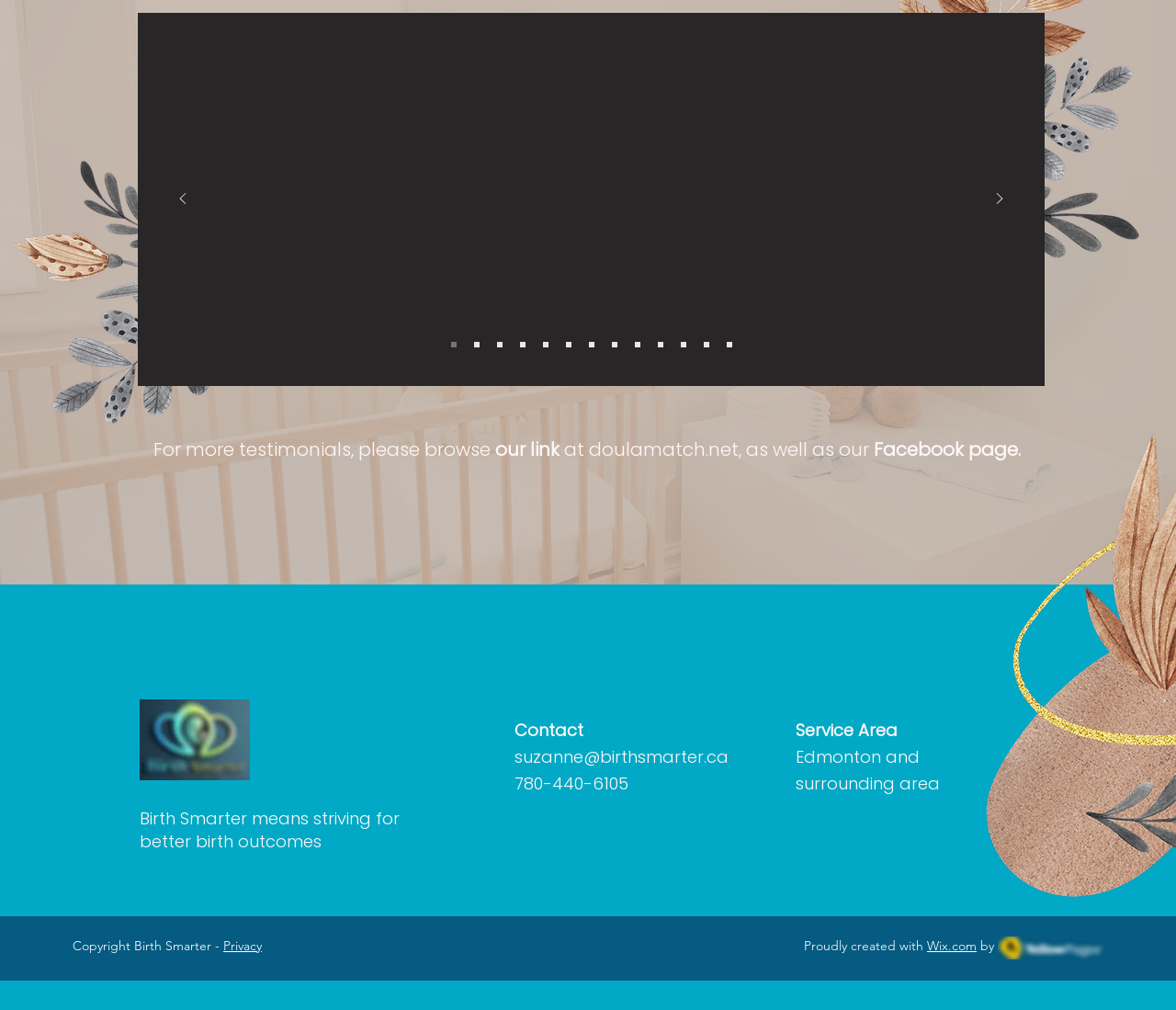Please specify the coordinates of the bounding box for the element that should be clicked to carry out this instruction: "Click the link to our Facebook page". The coordinates must be four float numbers between 0 and 1, formatted as [left, top, right, bottom].

[0.743, 0.432, 0.868, 0.458]